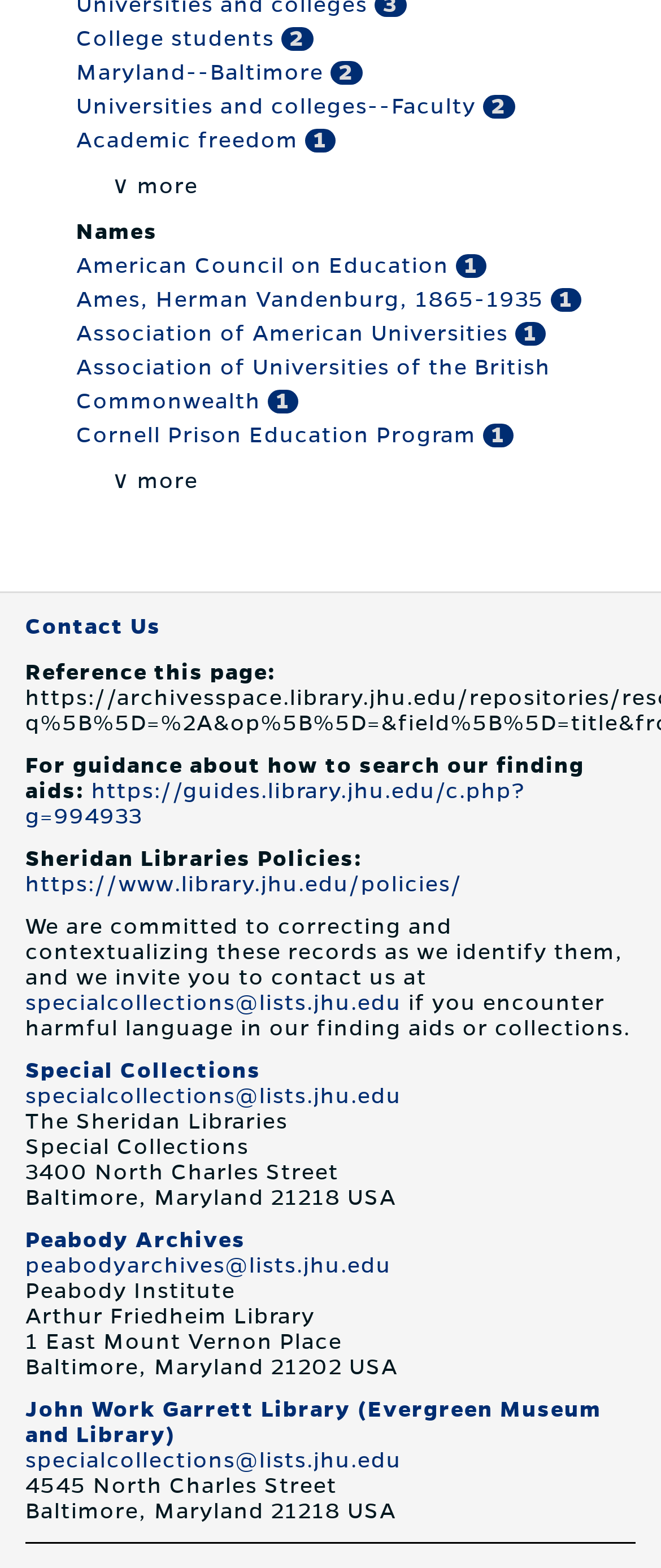Please locate the bounding box coordinates of the element's region that needs to be clicked to follow the instruction: "Click on 'https://guides.library.jhu.edu/c.php?g=994933'". The bounding box coordinates should be provided as four float numbers between 0 and 1, i.e., [left, top, right, bottom].

[0.038, 0.497, 0.795, 0.528]